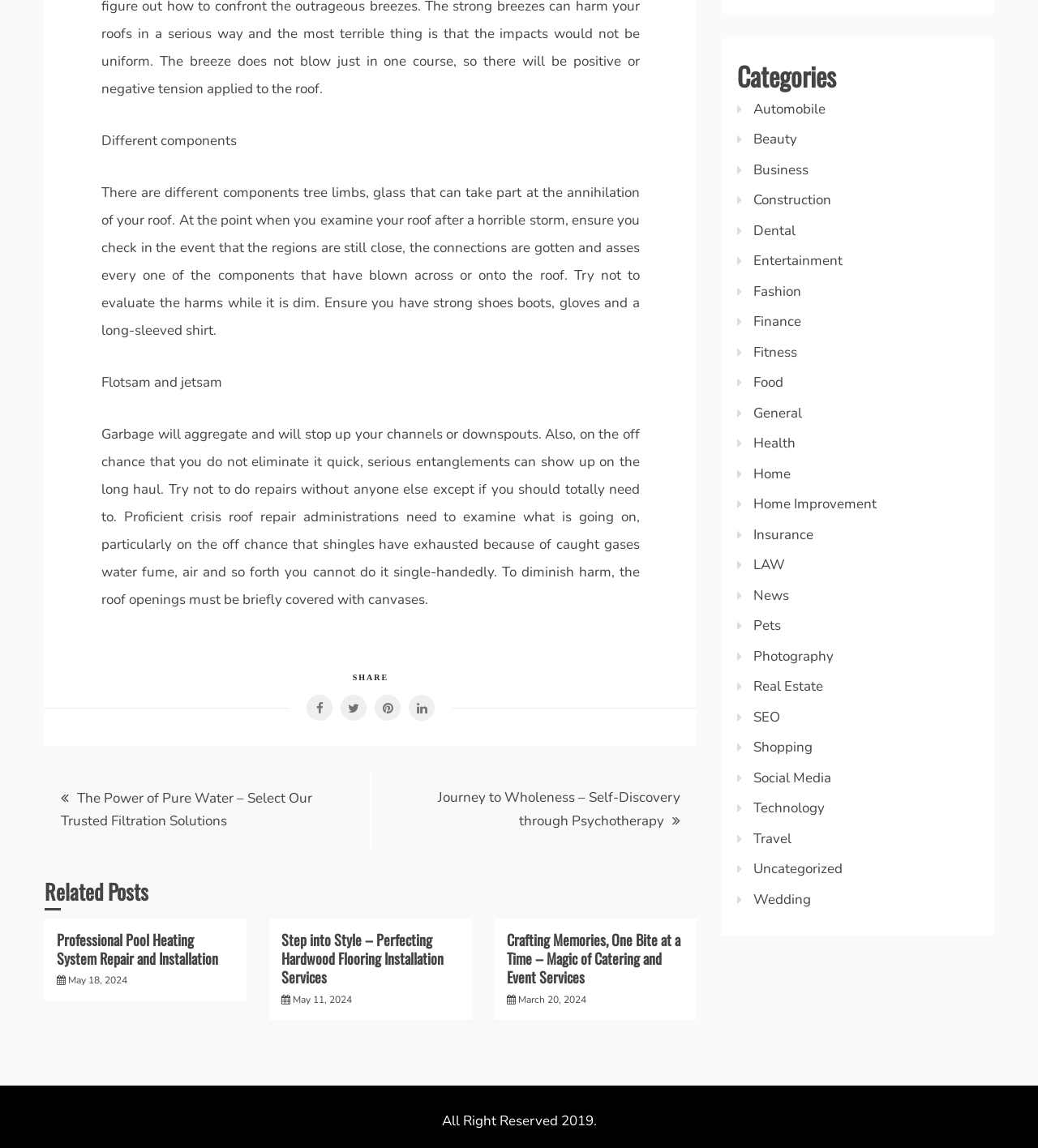Please reply with a single word or brief phrase to the question: 
What is the date of the post 'Crafting Memories, One Bite at a Time – Magic of Catering and Event Services'?

March 20, 2024